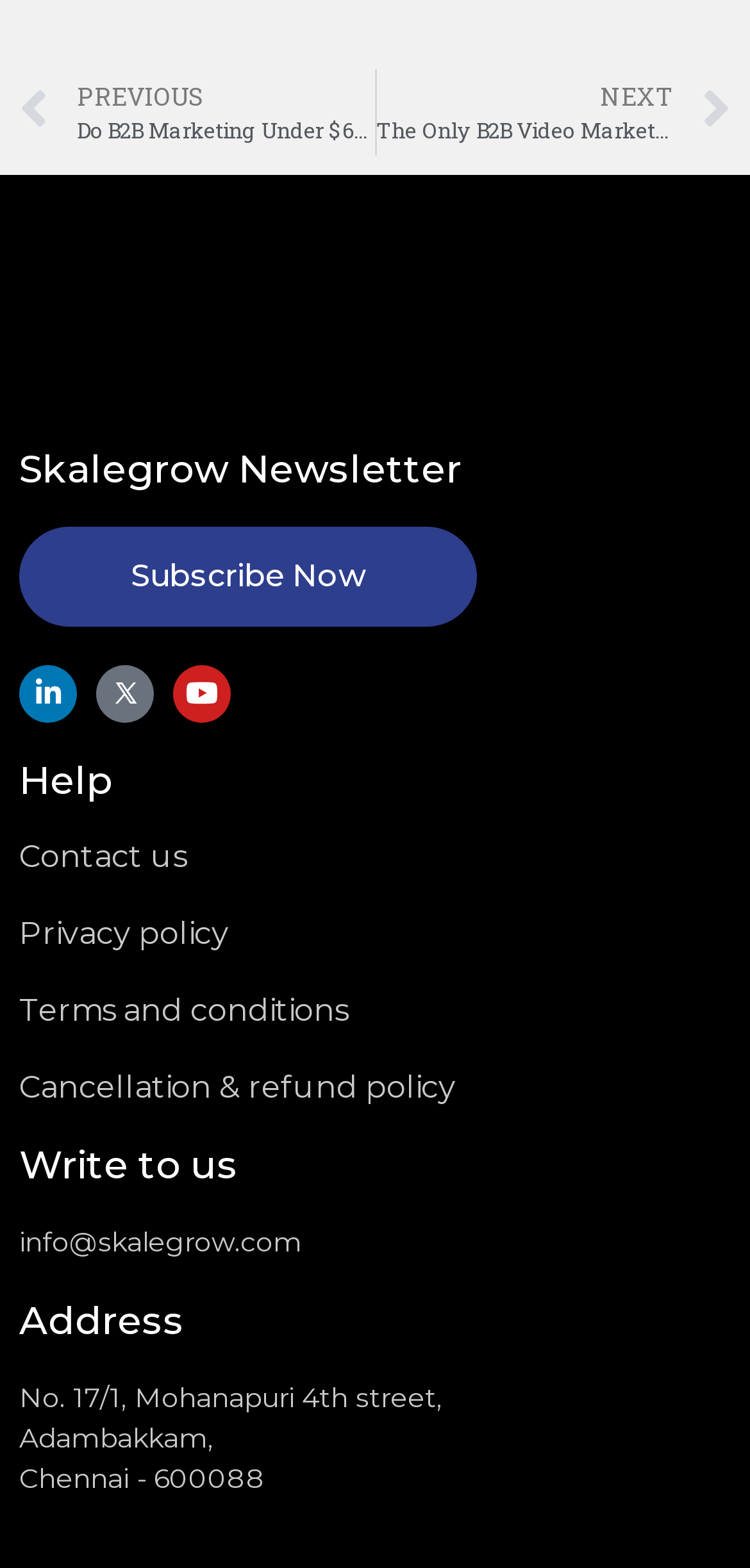How can I contact the website owner?
Based on the screenshot, provide a one-word or short-phrase response.

Contact us